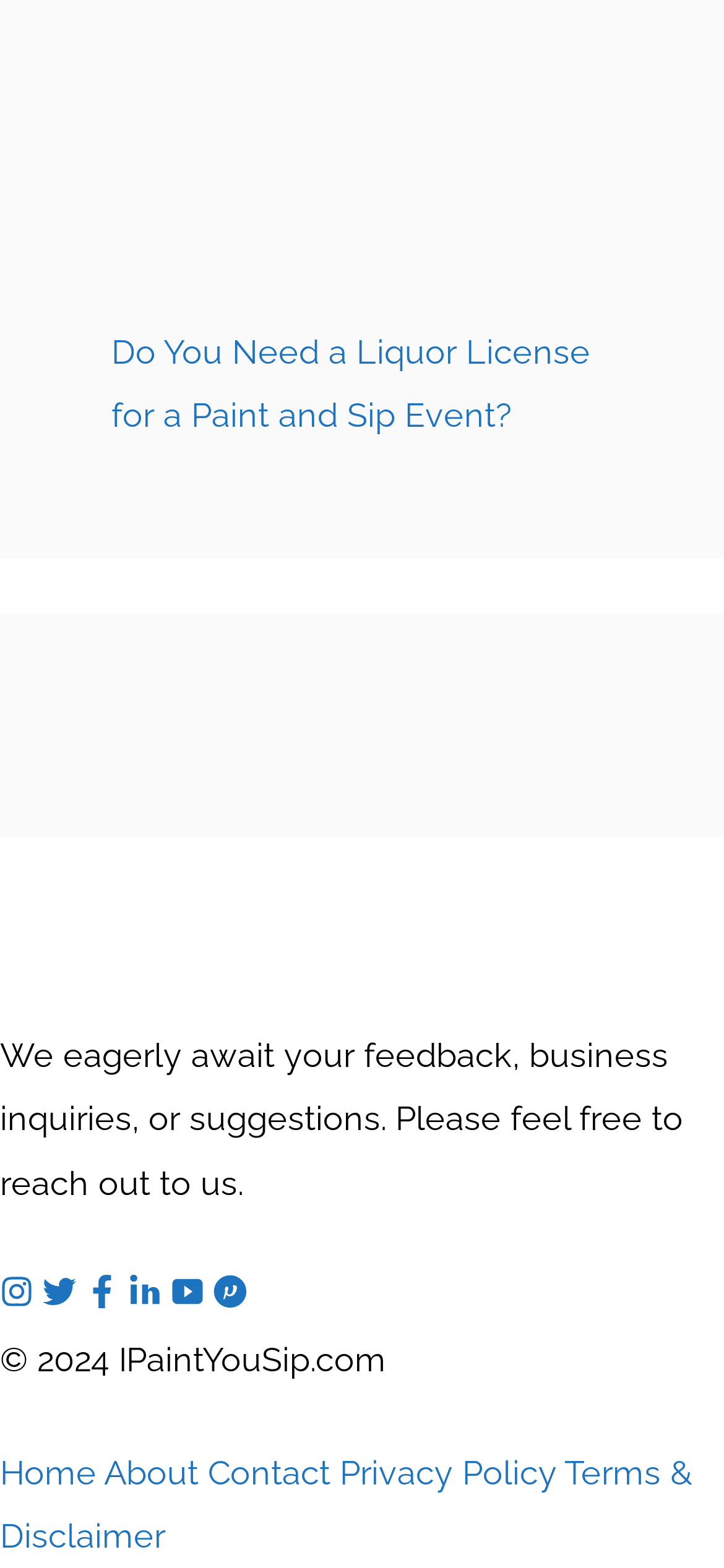Determine the bounding box coordinates of the clickable area required to perform the following instruction: "Click the 'Do You Need a Liquor License for a Paint and Sip Event?' link". The coordinates should be represented as four float numbers between 0 and 1: [left, top, right, bottom].

[0.154, 0.211, 0.815, 0.277]